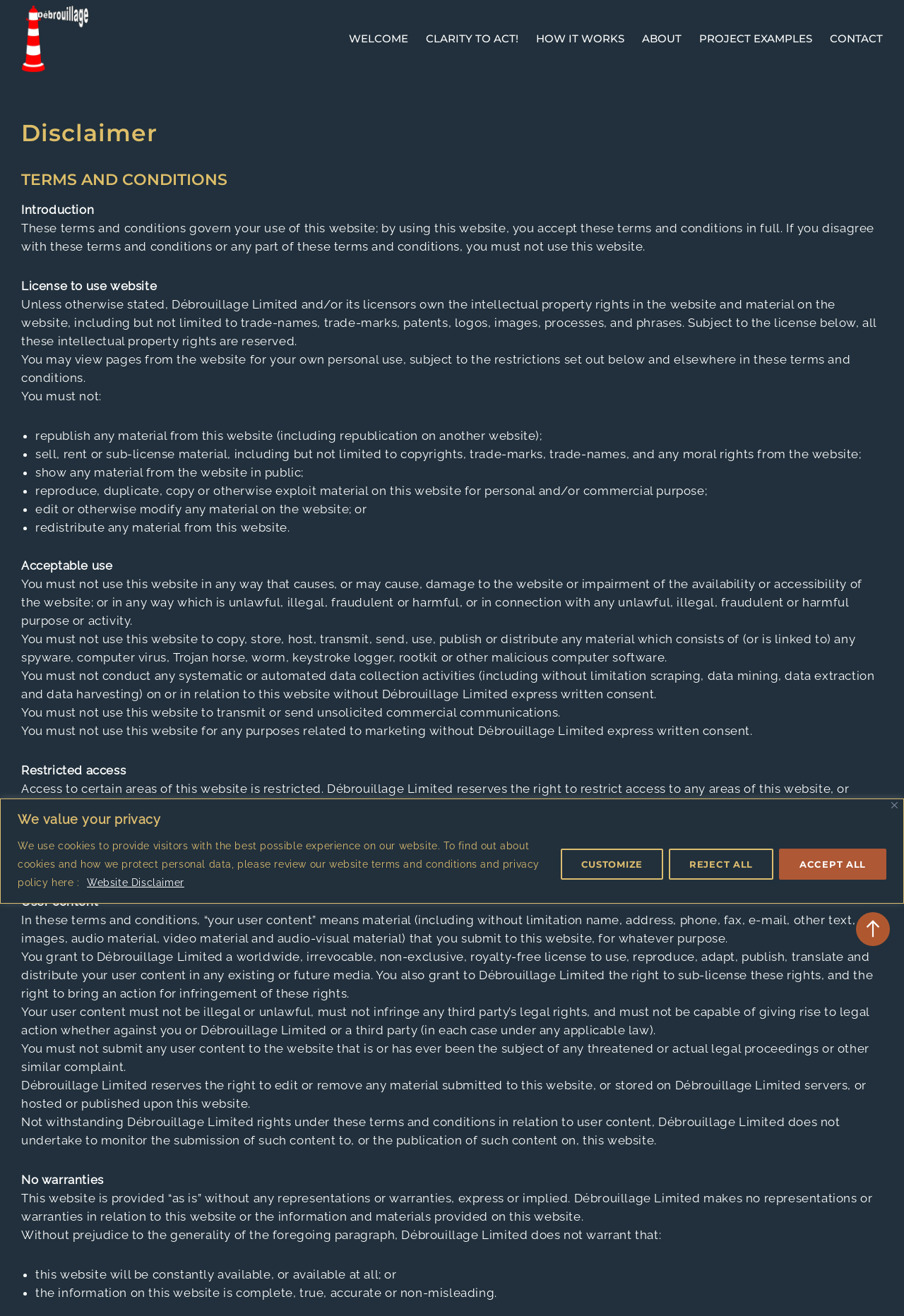What is the name of the company?
Could you give a comprehensive explanation in response to this question?

I found the answer by looking at the text content of the webpage, specifically the link element with the text 'Débrouillage - Competitive Intelligence Services & Solutions' and the image element with the same text. This suggests that Débrouillage Limited is the name of the company.